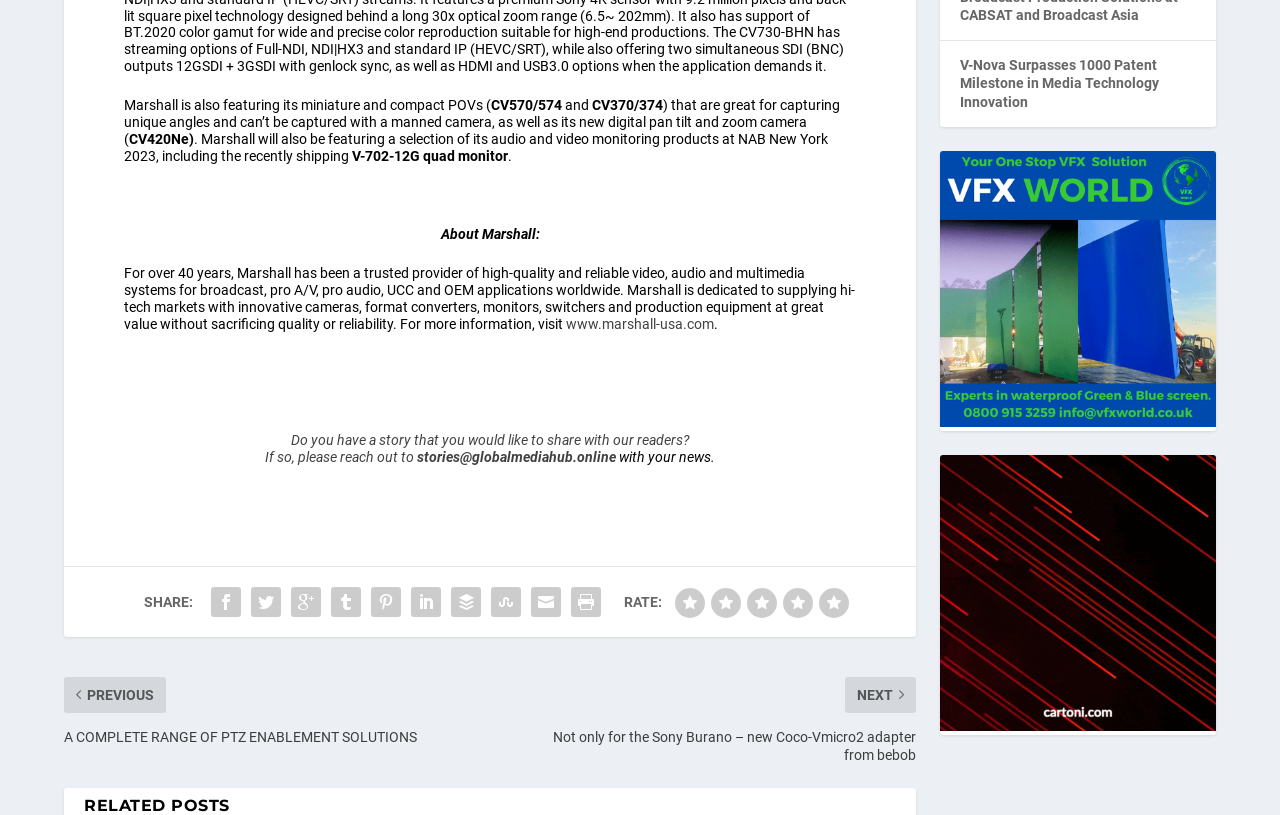Select the bounding box coordinates of the element I need to click to carry out the following instruction: "Read about Marshall's company history".

[0.344, 0.281, 0.421, 0.3]